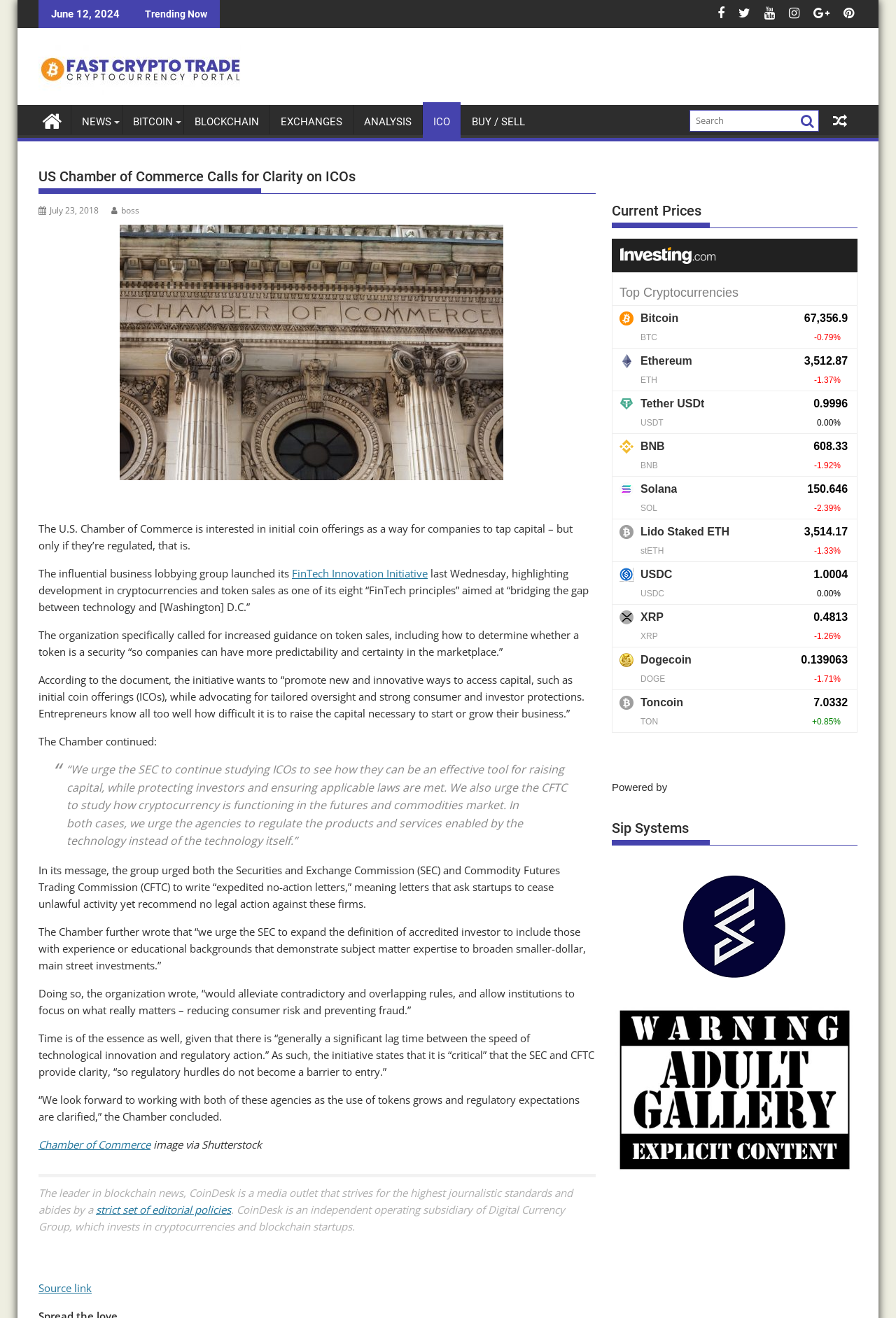Locate the bounding box coordinates of the element that needs to be clicked to carry out the instruction: "Check current prices". The coordinates should be given as four float numbers ranging from 0 to 1, i.e., [left, top, right, bottom].

[0.683, 0.147, 0.957, 0.173]